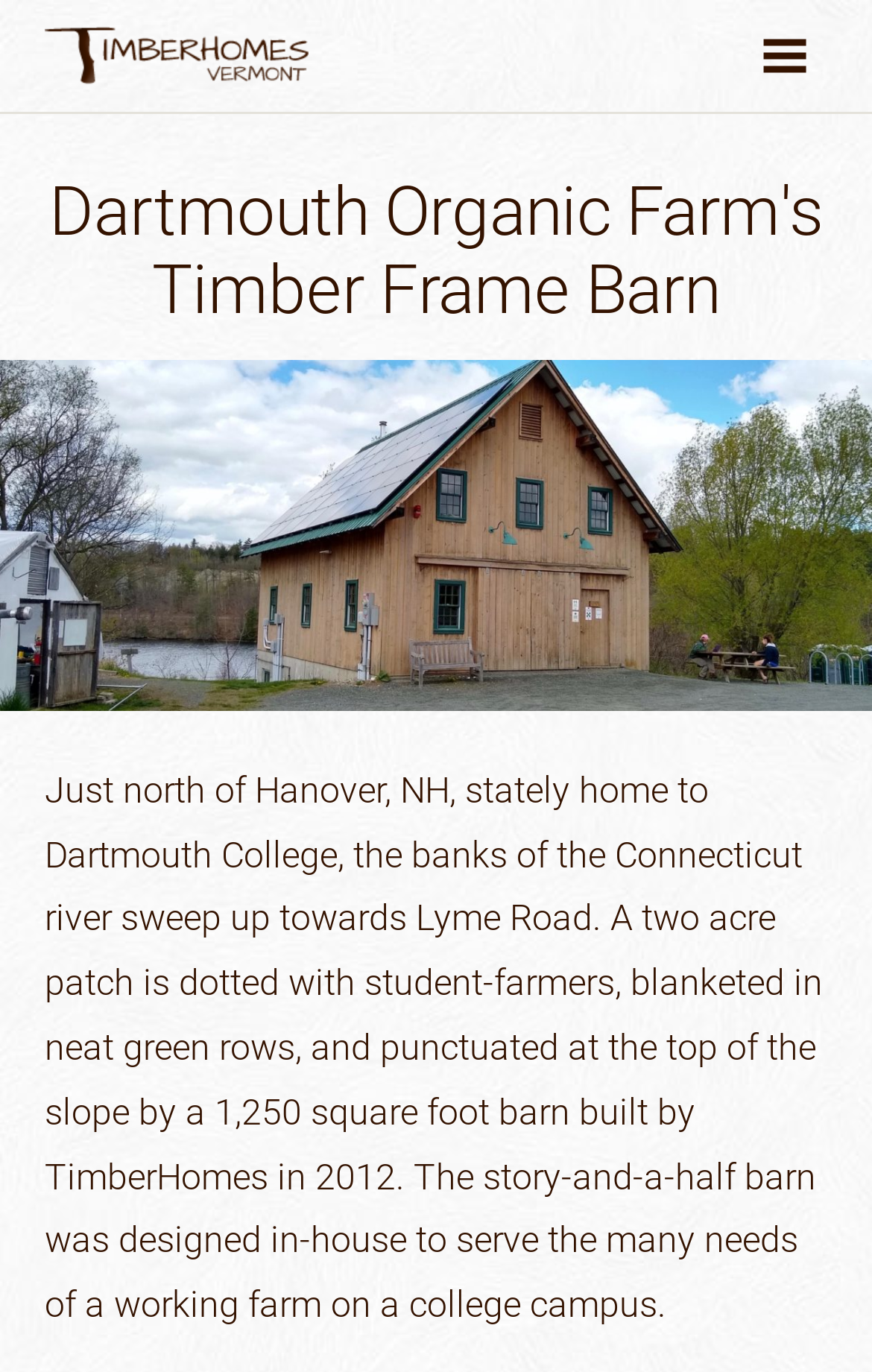Give the bounding box coordinates for the element described as: "TimberHomes Vermont".

[0.051, 0.02, 0.354, 0.062]